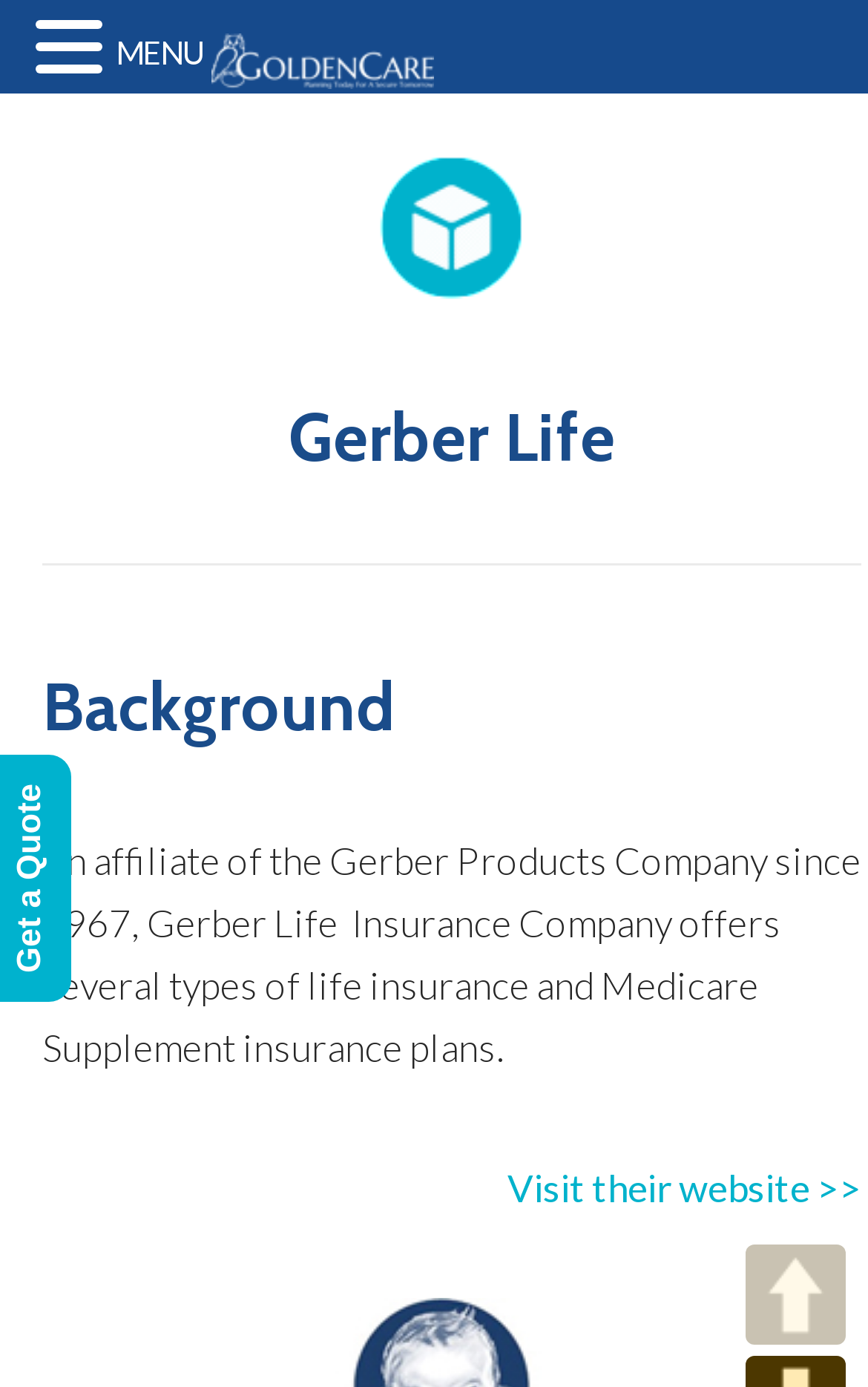Elaborate on the different components and information displayed on the webpage.

The webpage is about Gerber Life - GoldenCare Agents. At the top left, there is a logo image with a link. Next to the logo, there is a "MENU" text. 

On the main content area, there is a figure with a product icon image at the top. Below the product icon, there are three headings: "Gerber Life", "Background", and a paragraph of text that describes Gerber Life Insurance Company, mentioning its affiliation with the Gerber Products Company and the types of insurance plans it offers. 

At the bottom of the main content area, there is a link to visit the company's website. On the top right, there is an "UP" button.